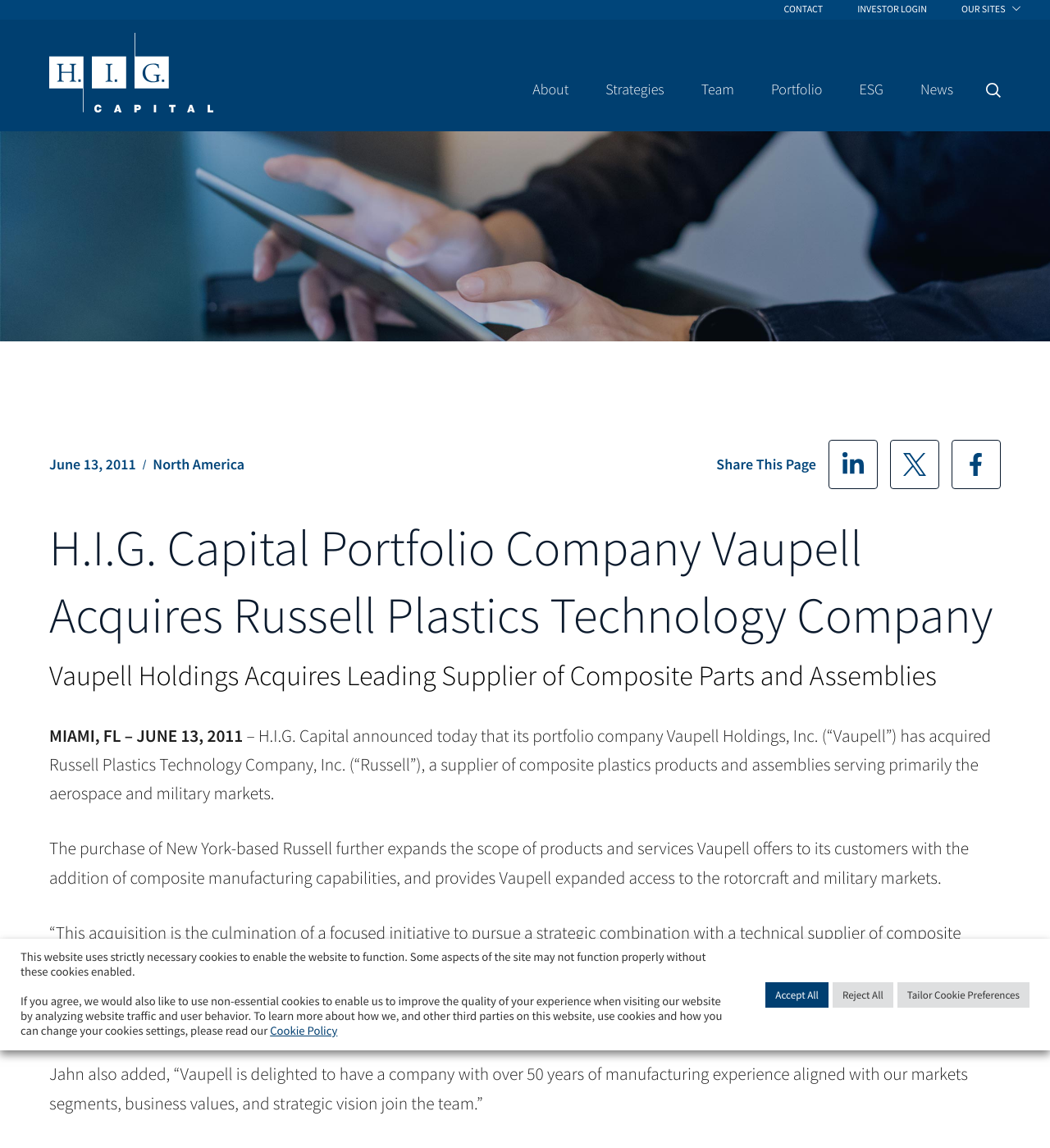Determine the bounding box coordinates for the region that must be clicked to execute the following instruction: "Share on LinkedIn".

[0.789, 0.383, 0.836, 0.426]